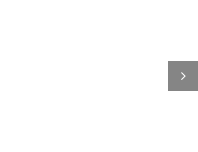What purpose do the navigational links serve?
Please give a well-detailed answer to the question.

The navigational links serve the purpose of directing readers to more detailed content or related topics because their presence suggests that the webpage provides additional information or resources on the topic of financial mistakes, allowing users to explore further and access more in-depth guidance.